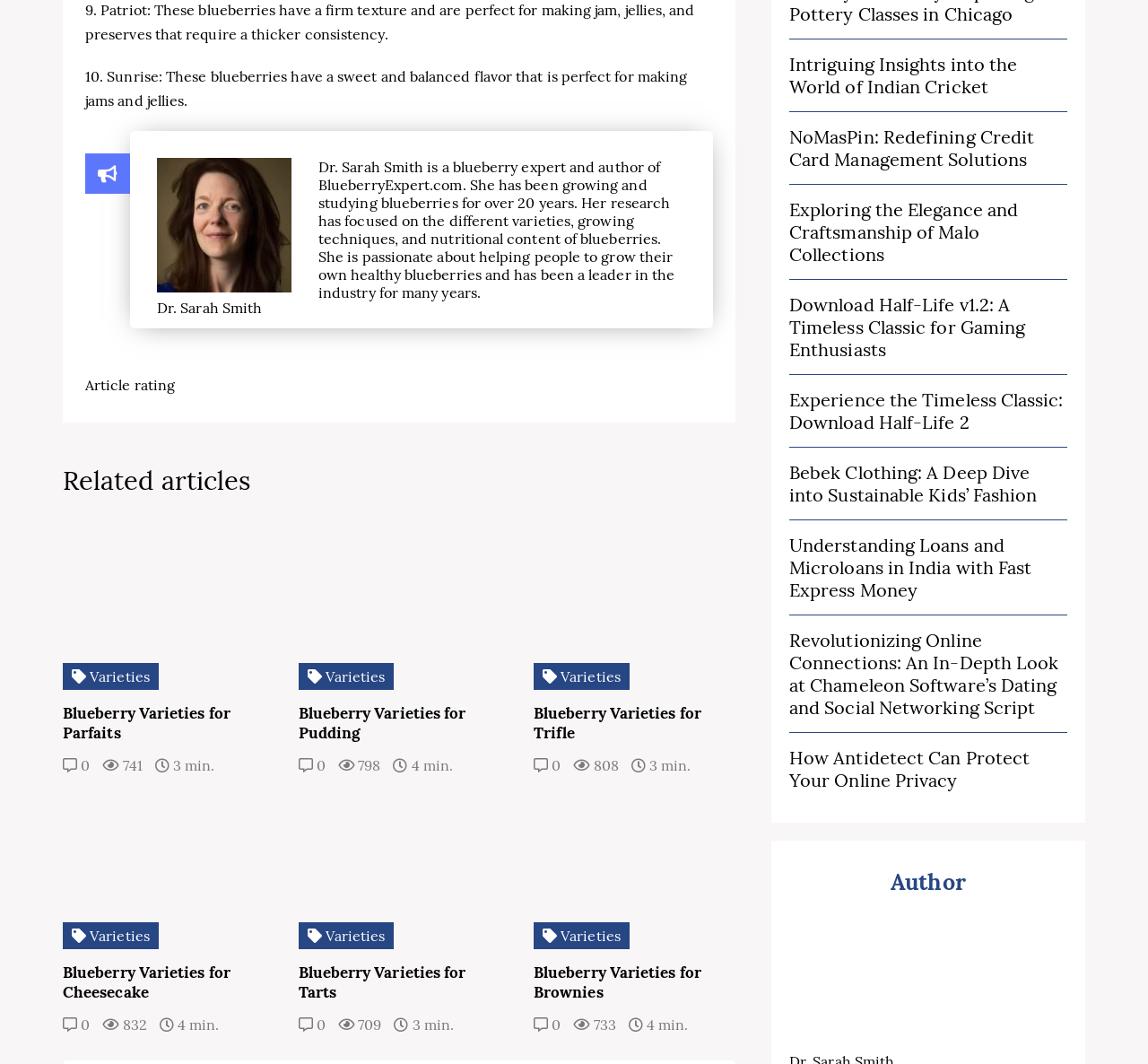How many stars are available for rating?
Based on the image, give a concise answer in the form of a single word or short phrase.

5